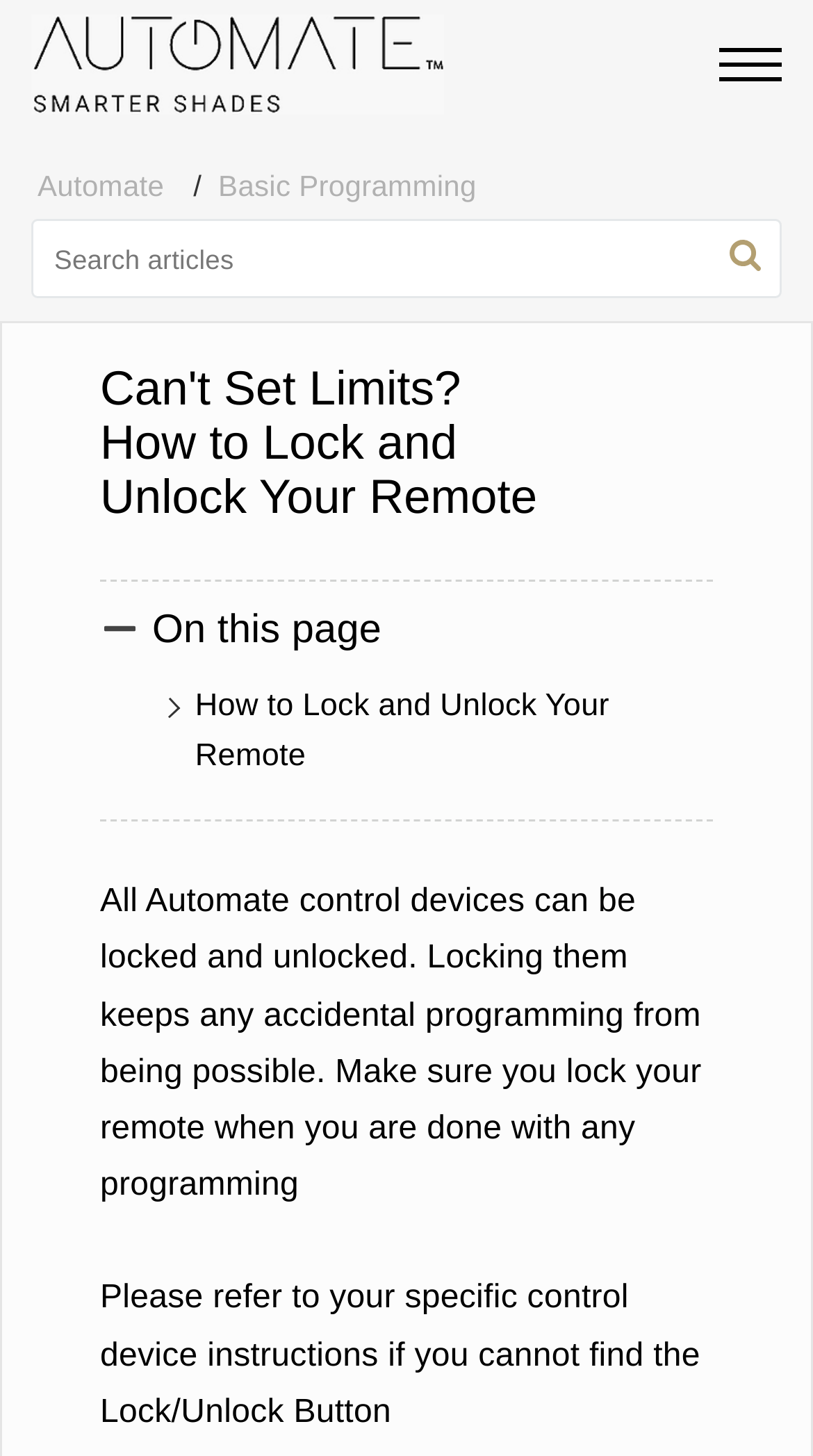What is the purpose of locking a Paradigm remote?
Using the image as a reference, deliver a detailed and thorough answer to the question.

According to the webpage, locking a Paradigm remote prevents any accidental programming from being possible. This is mentioned in the text 'Locking them keeps any accidental programming from being possible. Make sure you lock your remote when you are done with any programming'.